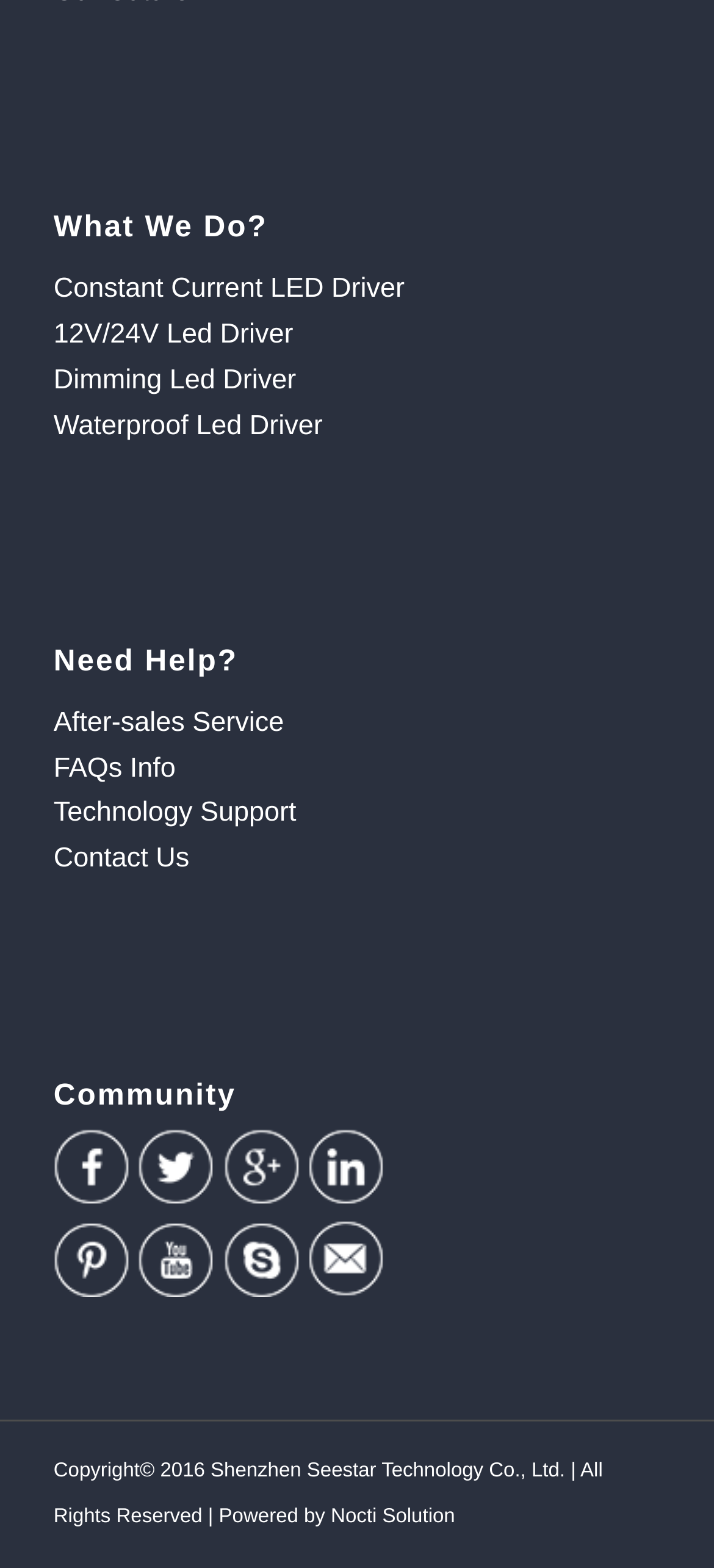Pinpoint the bounding box coordinates of the area that must be clicked to complete this instruction: "Visit Facebook page".

[0.075, 0.751, 0.183, 0.771]